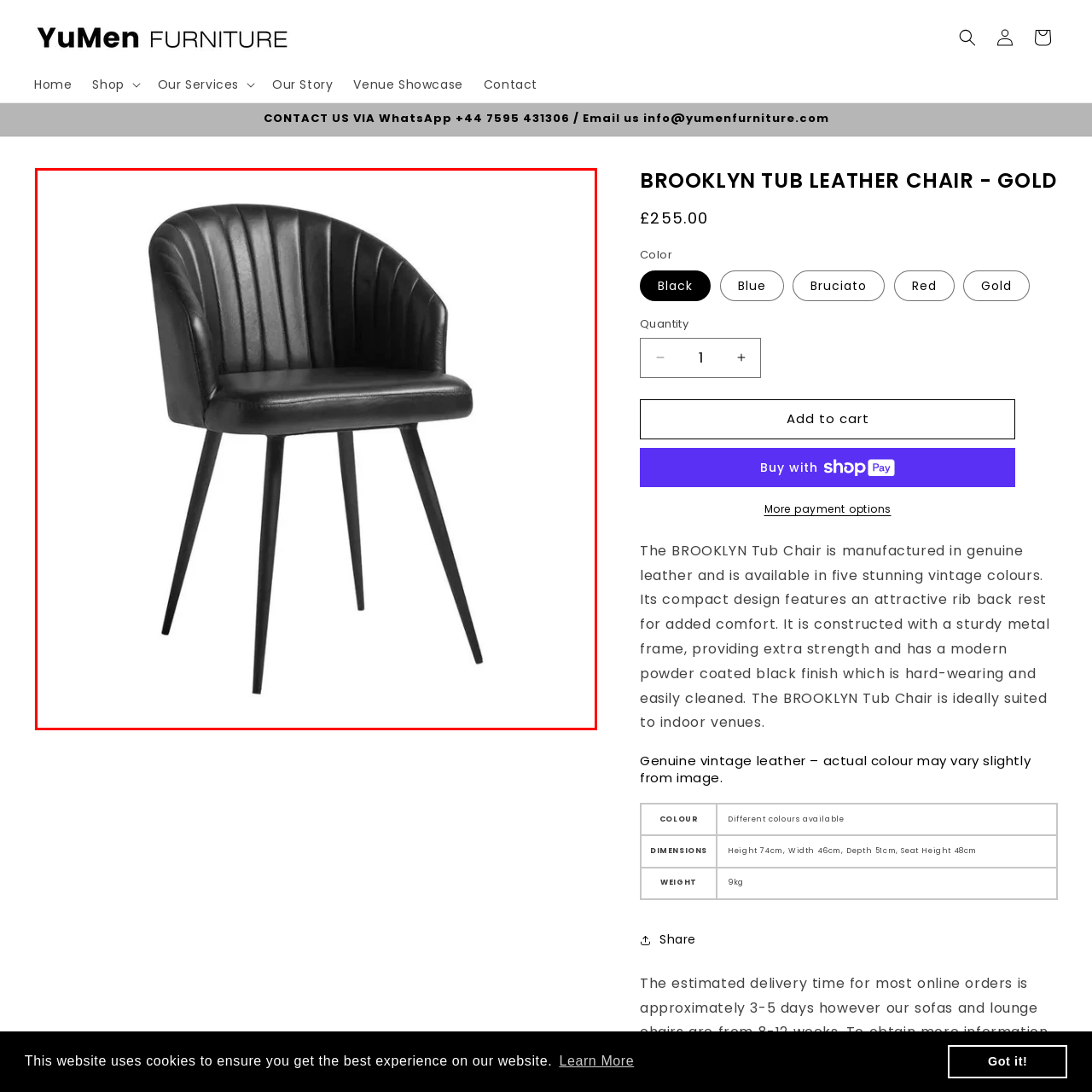Look at the image within the red outlined box, What material is the chair upholstered in? Provide a one-word or brief phrase answer.

genuine leather